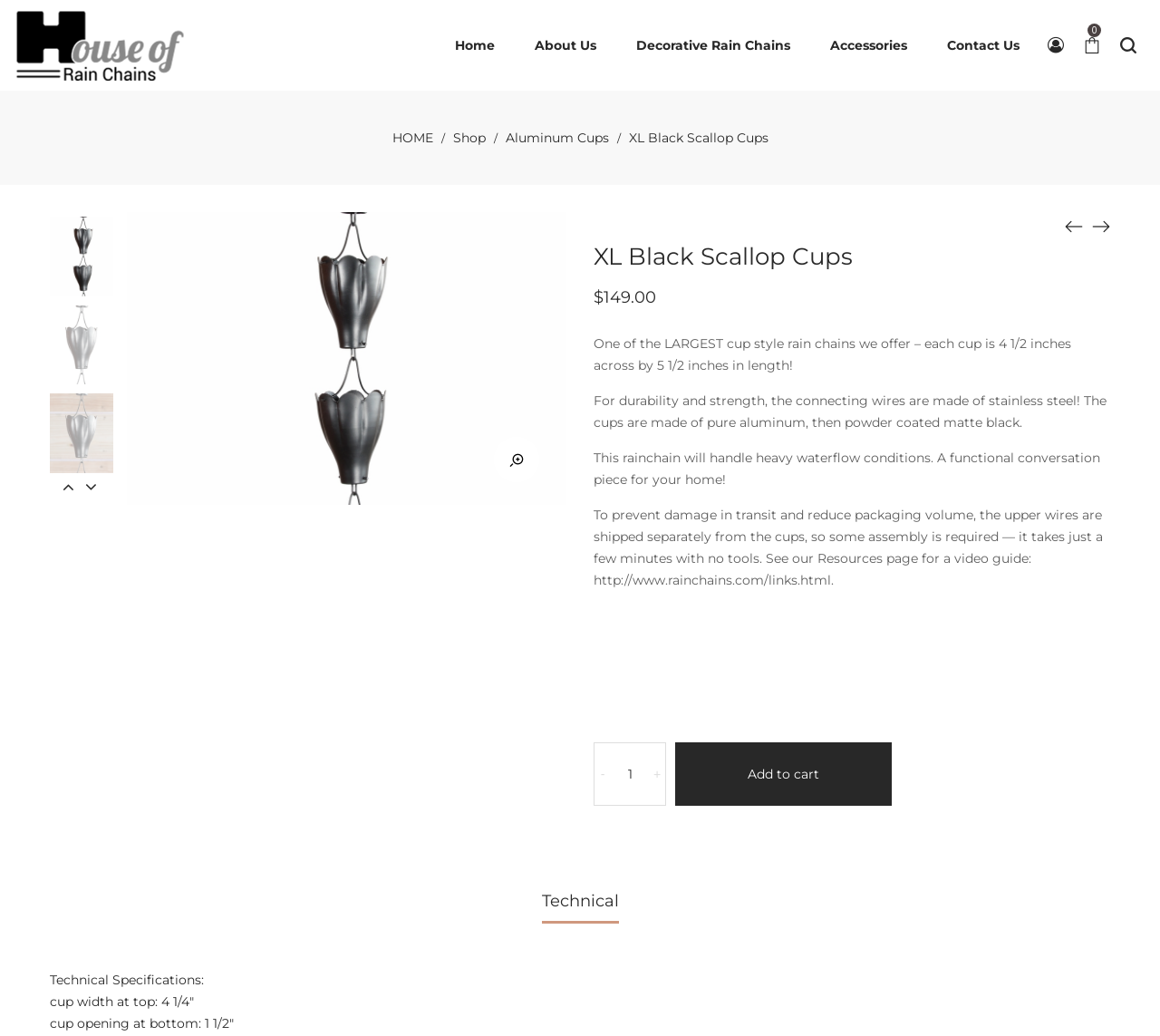What is the material of the cups?
Refer to the image and give a detailed answer to the query.

The material of the cups is mentioned in the product description as 'pure aluminum, then powder coated matte black'.